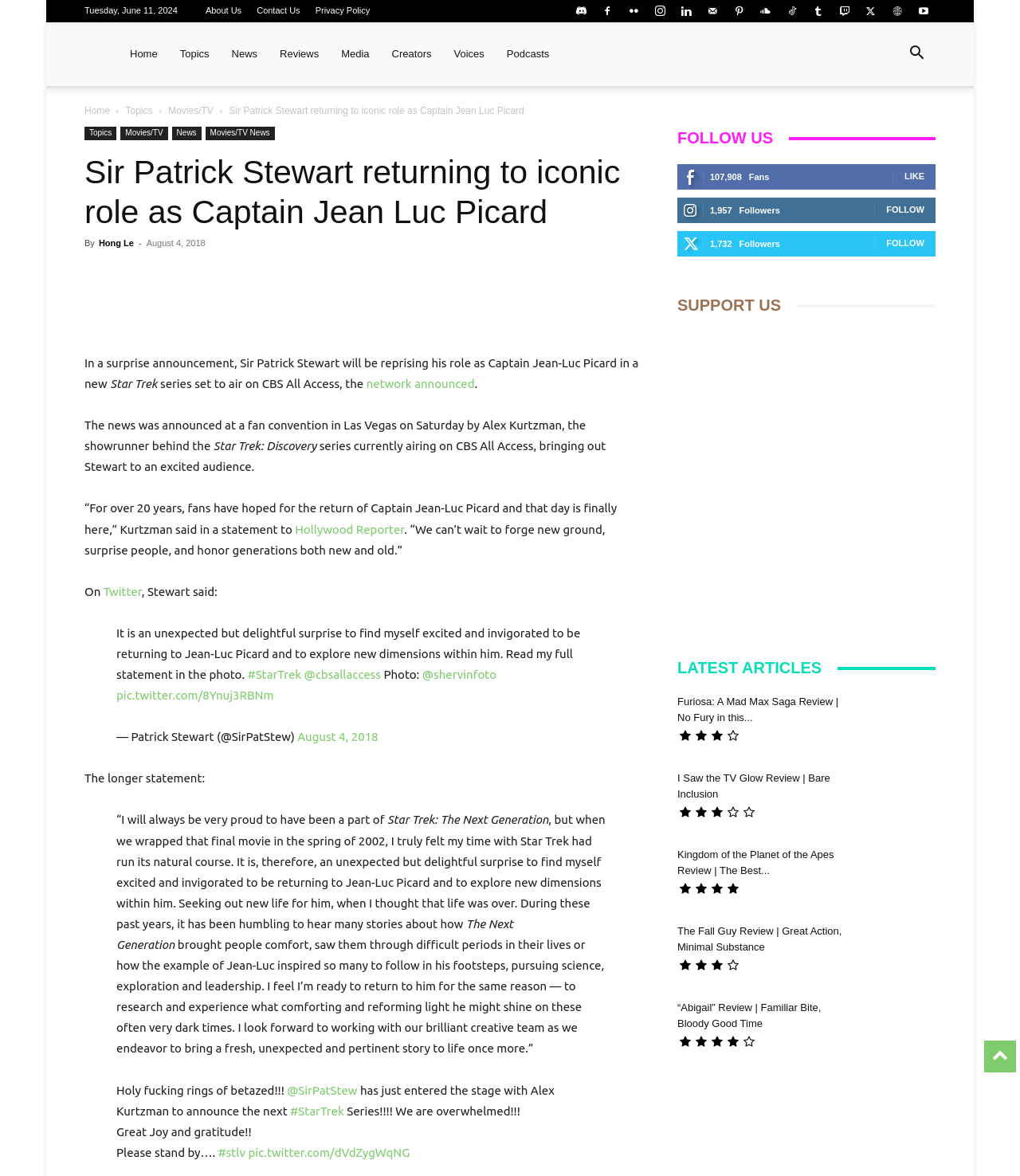Provide the bounding box coordinates of the HTML element this sentence describes: "Buy our team a coffee!". The bounding box coordinates consist of four float numbers between 0 and 1, i.e., [left, top, right, bottom].

[0.694, 0.396, 0.887, 0.411]